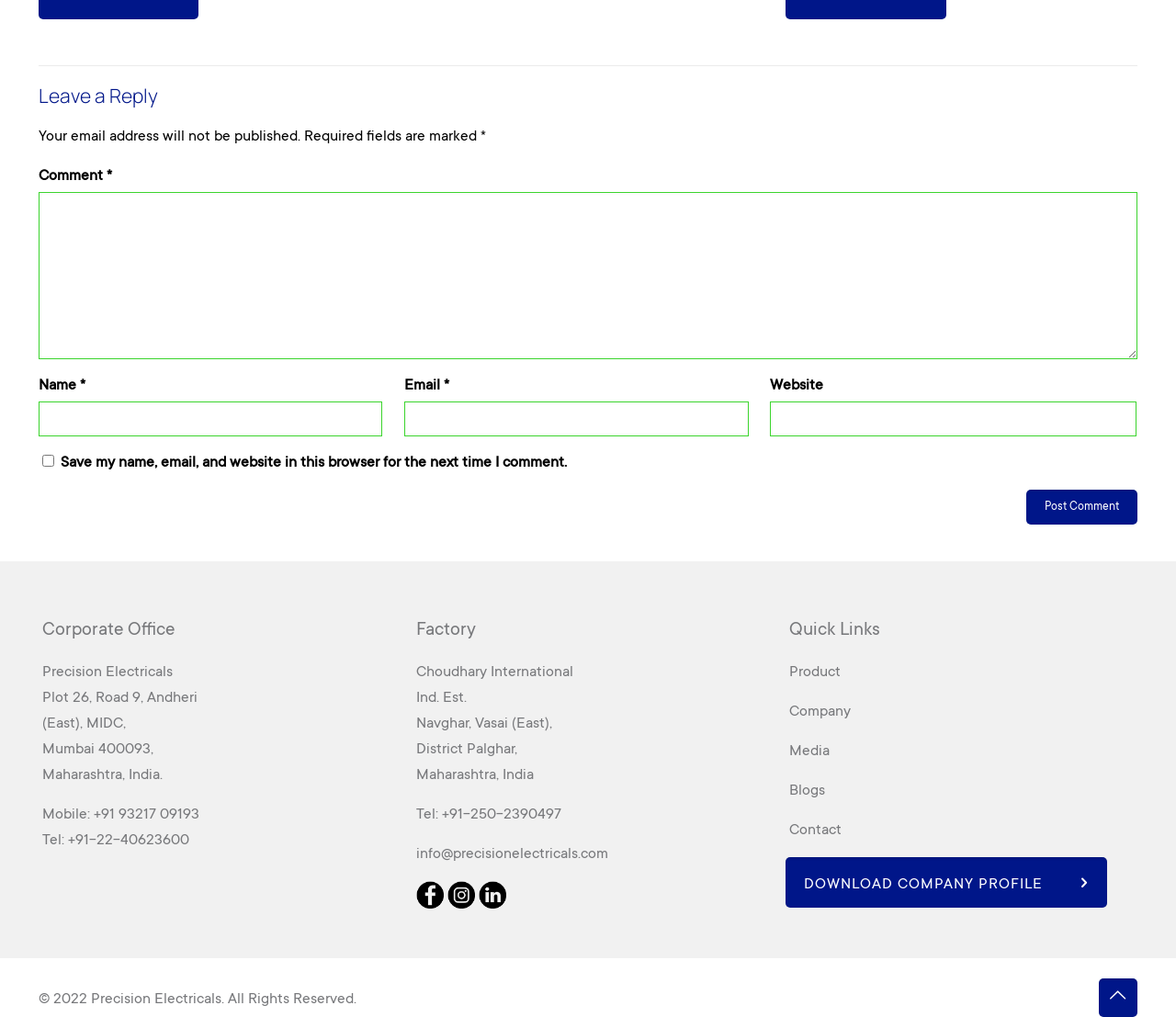Determine the bounding box coordinates for the area that needs to be clicked to fulfill this task: "Download company profile". The coordinates must be given as four float numbers between 0 and 1, i.e., [left, top, right, bottom].

[0.668, 0.842, 0.941, 0.892]